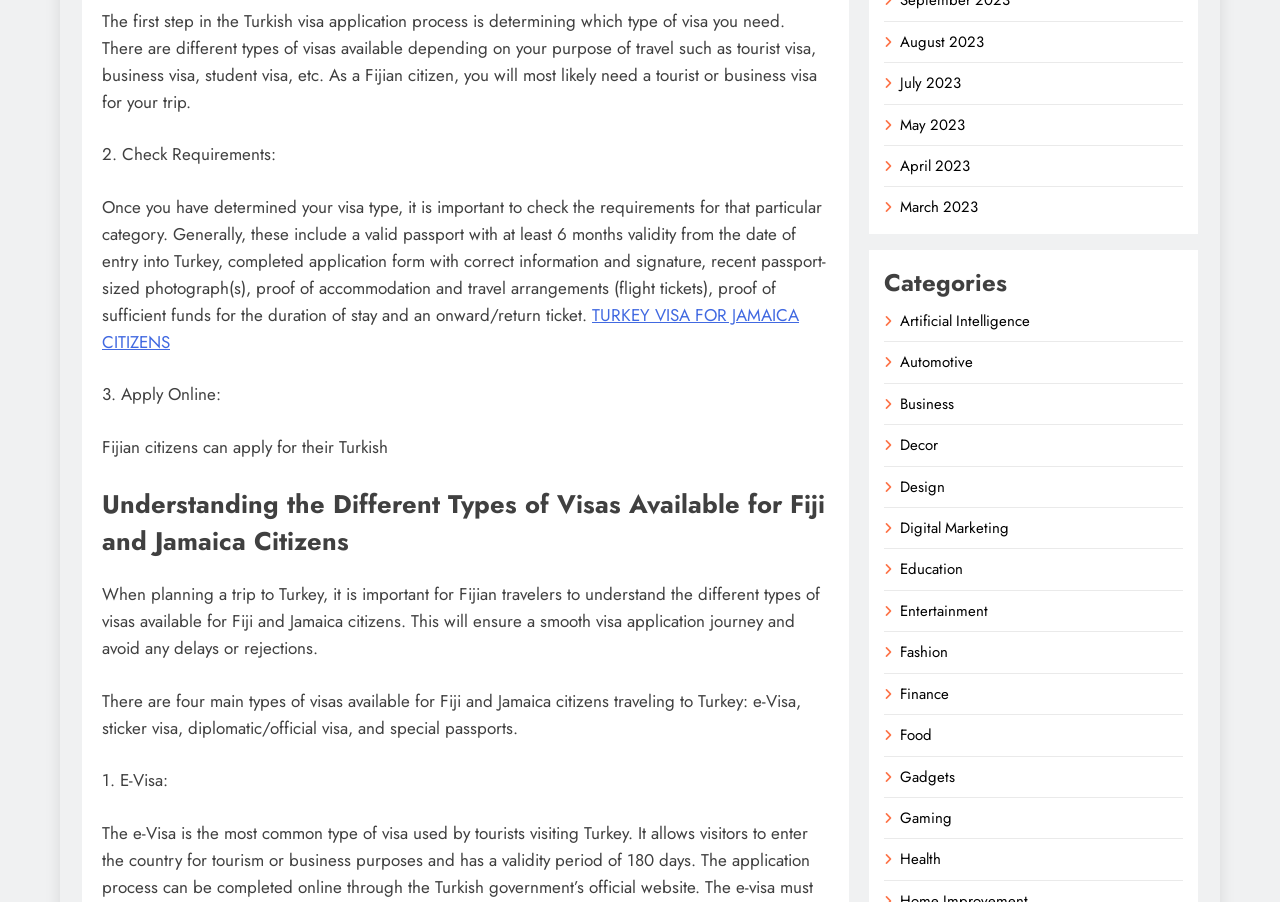Identify the coordinates of the bounding box for the element that must be clicked to accomplish the instruction: "Read about the different types of visas available for Fiji and Jamaica citizens".

[0.08, 0.539, 0.648, 0.621]